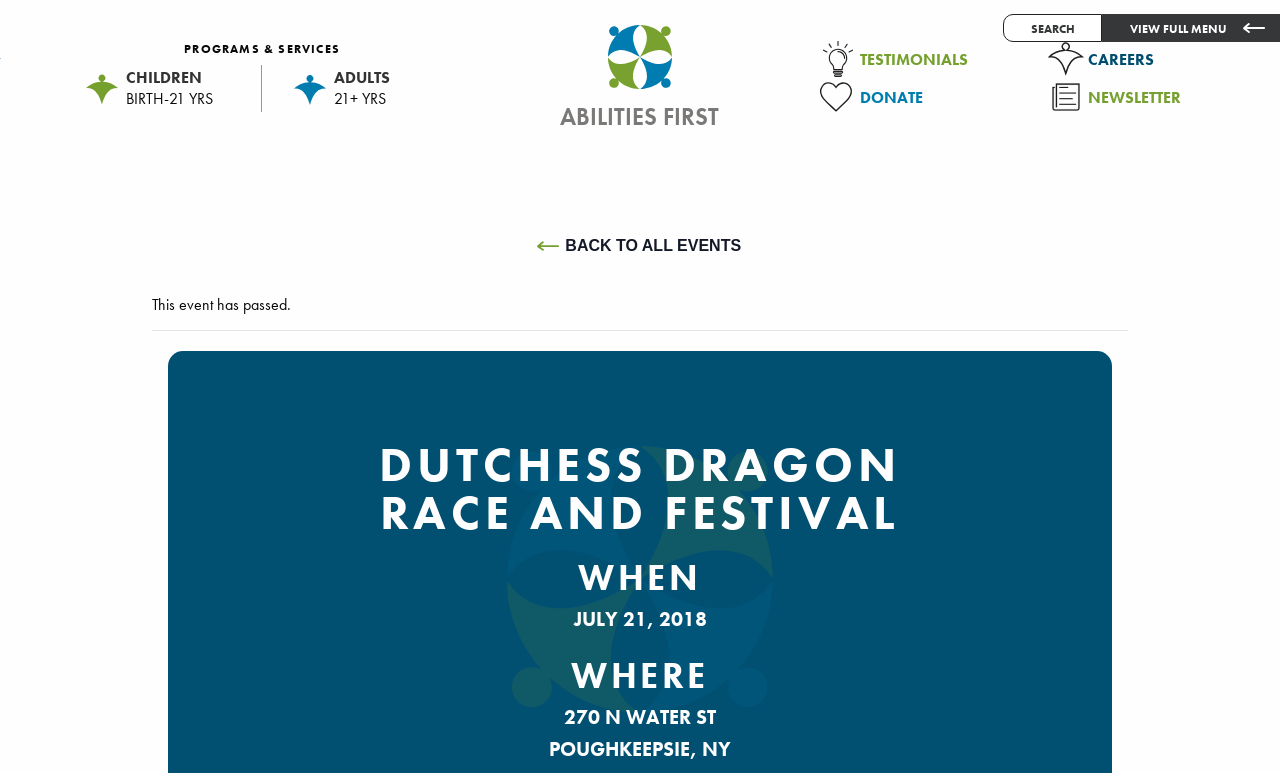Find the bounding box coordinates of the clickable area that will achieve the following instruction: "Search for something".

[0.784, 0.018, 0.861, 0.055]